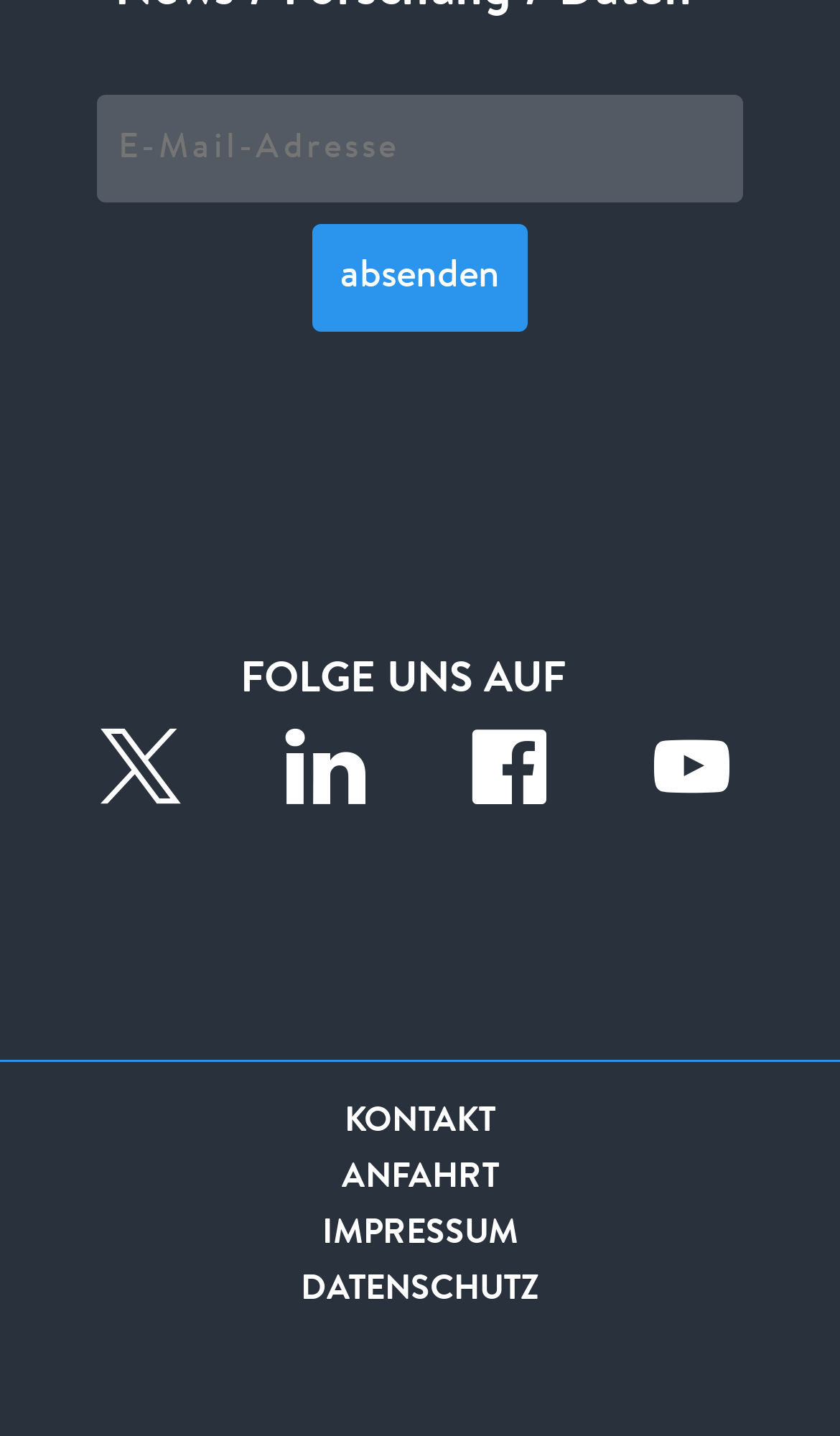What is the purpose of the button?
Provide an in-depth answer to the question, covering all aspects.

The button element has the text 'absenden', which is German for 'send', suggesting that it is used to submit a form or send a request, likely related to the email address input field.